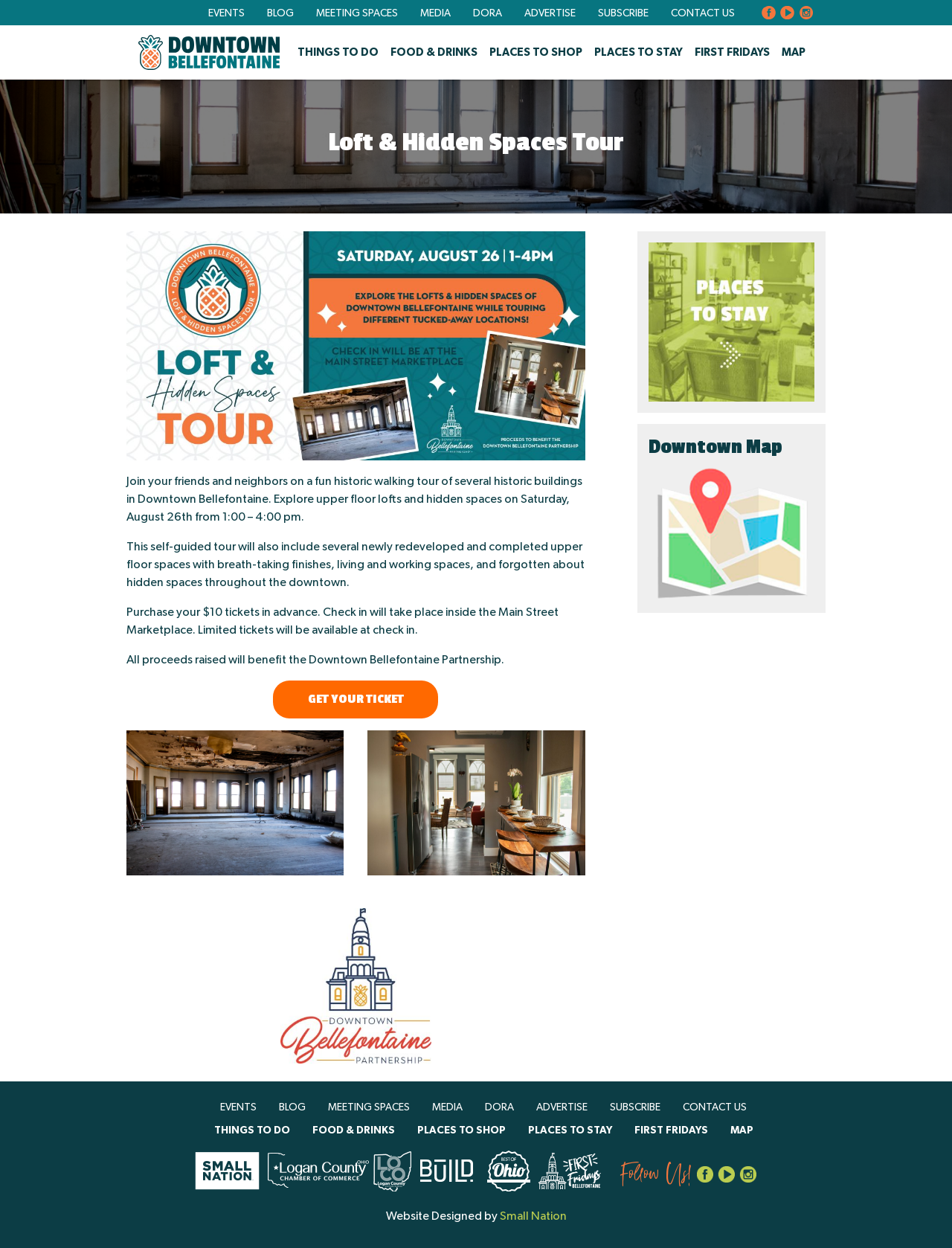Specify the bounding box coordinates for the region that must be clicked to perform the given instruction: "Learn about Transformers".

None